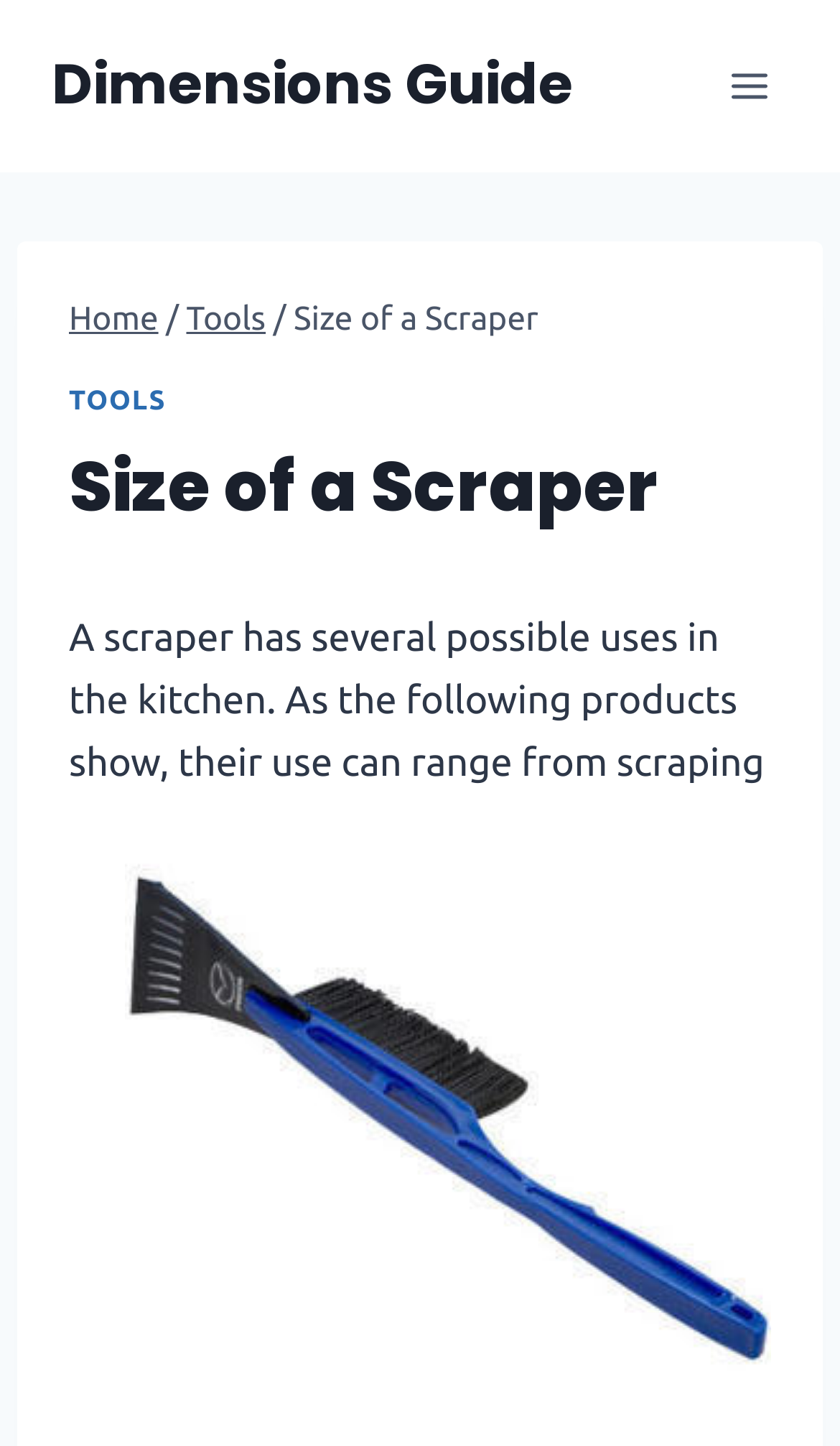Look at the image and answer the question in detail:
How many links are in the breadcrumbs?

By examining the navigation section labeled 'Breadcrumbs', I count three links: 'Home', 'Tools', and the current page 'Size of a Scraper'.